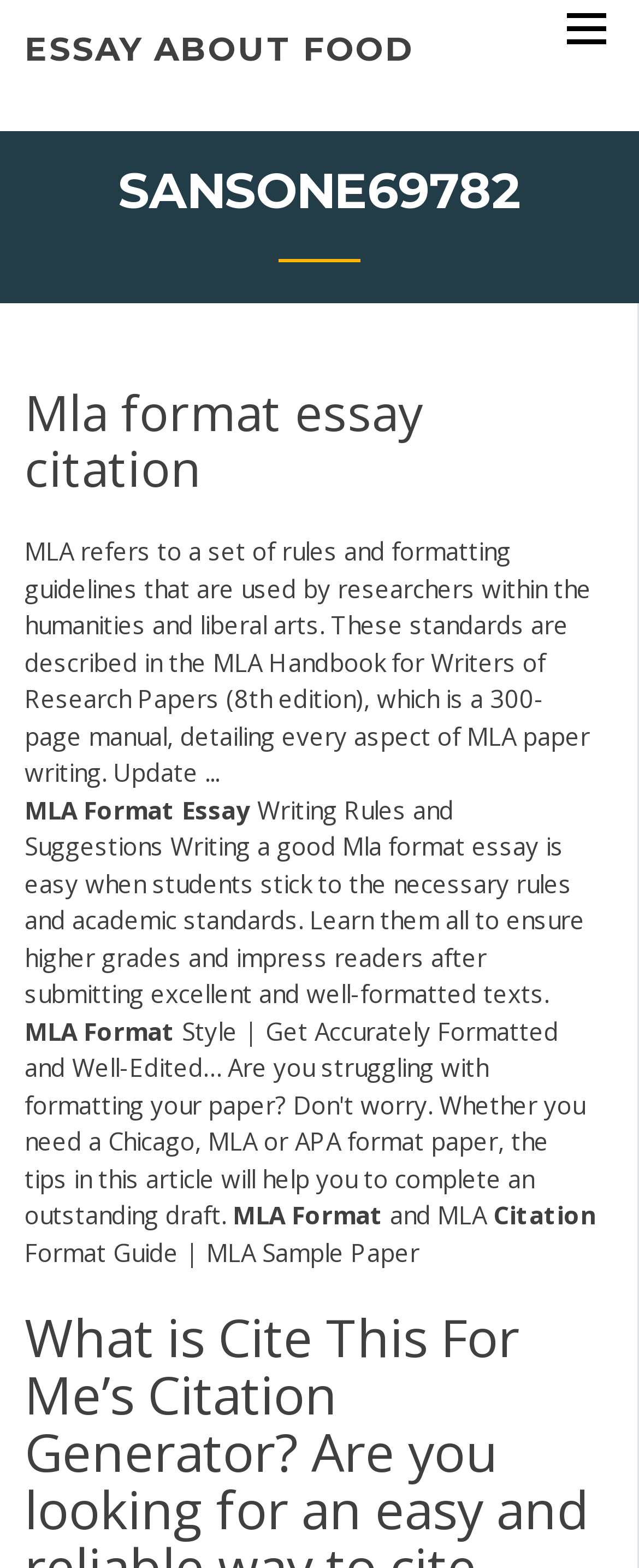Respond with a single word or phrase for the following question: 
What is the purpose of the MLA Handbook?

Detailing MLA paper writing